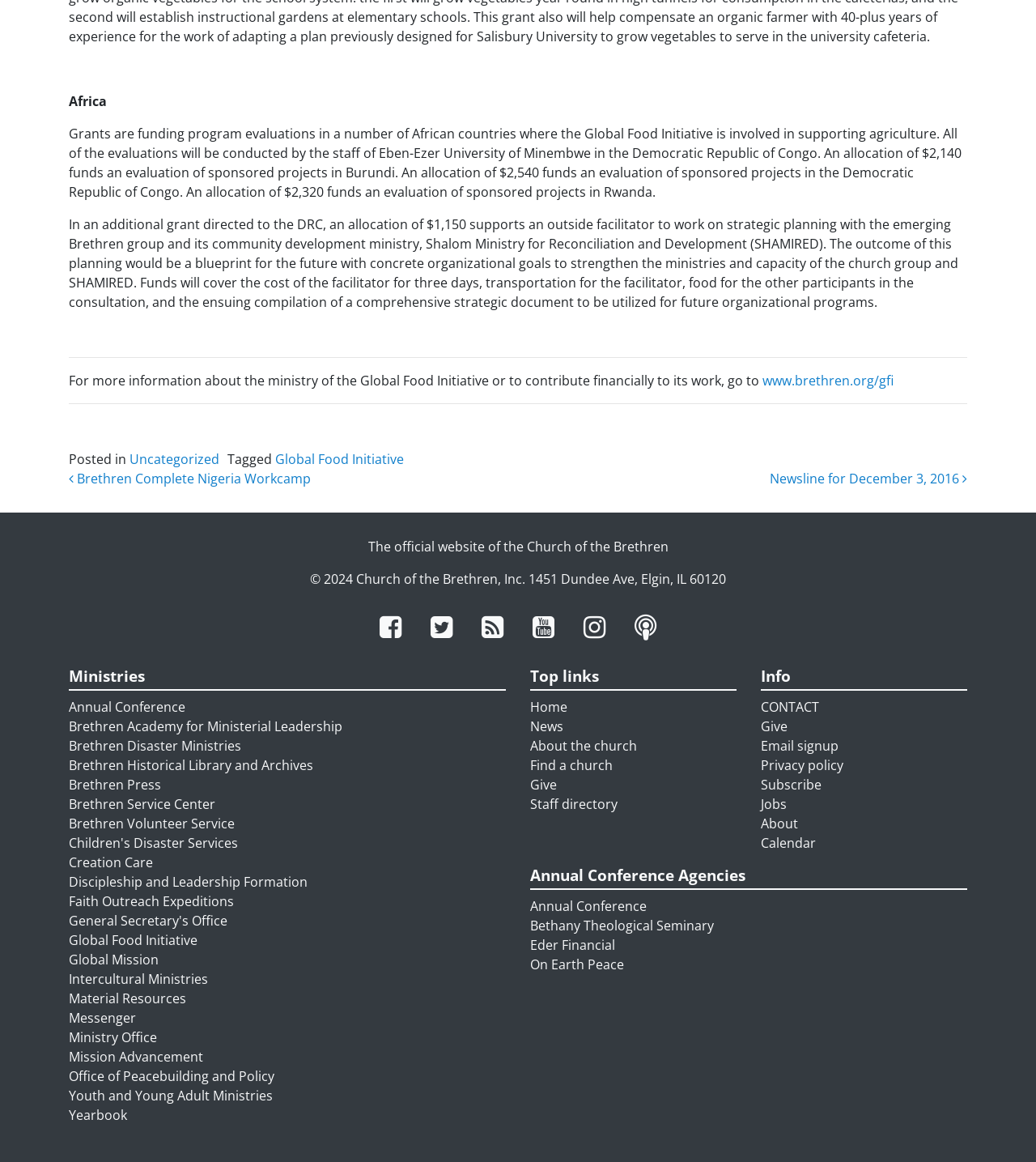Determine the bounding box coordinates for the element that should be clicked to follow this instruction: "Click the link to learn more about the Global Food Initiative". The coordinates should be given as four float numbers between 0 and 1, in the format [left, top, right, bottom].

[0.736, 0.32, 0.862, 0.335]